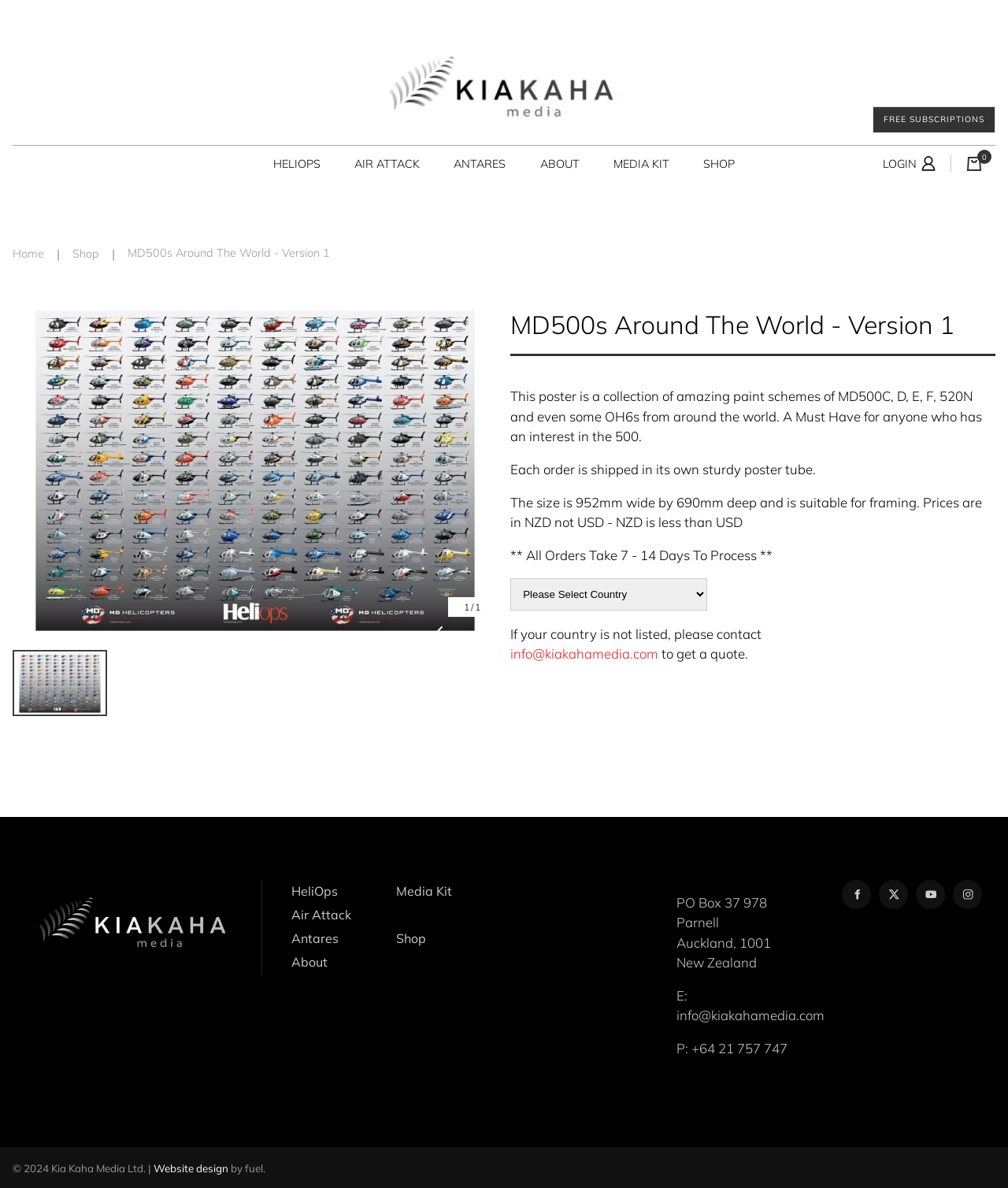Identify the bounding box coordinates of the clickable region to carry out the given instruction: "Select a country from the dropdown menu".

[0.506, 0.487, 0.702, 0.514]